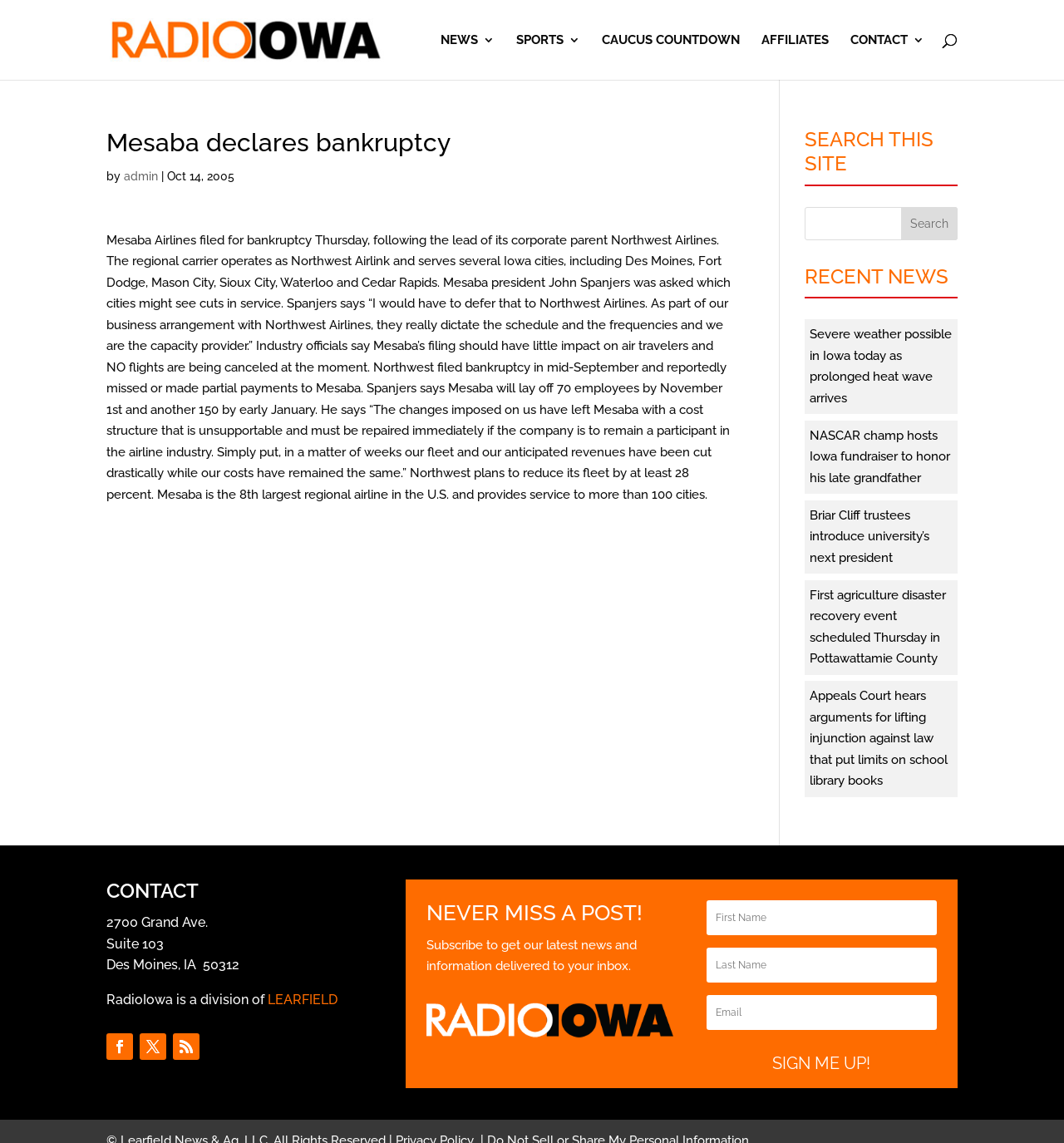Detail the webpage's structure and highlights in your description.

The webpage is about Radio Iowa, a news website that provides updates on various topics. At the top left, there is a logo of Radio Iowa, accompanied by a link to the website's homepage. Next to it, there are several links to different sections of the website, including NEWS, SPORTS, CAUCUS COUNTDOWN, AFFILIATES, and CONTACT.

Below these links, there is a search bar that allows users to search the website. On the left side of the page, there is a main article with a heading "Mesaba declares bankruptcy" and a subheading with the date "Oct 14, 2005". The article discusses Mesaba Airlines filing for bankruptcy and its impact on air travelers.

On the right side of the page, there is a section titled "SEARCH THIS SITE" with a search bar and a button to initiate the search. Below it, there is a section titled "RECENT NEWS" with several links to recent news articles, including topics such as severe weather, NASCAR, and education.

At the bottom of the page, there is a section titled "CONTACT" with the address and contact information of Radio Iowa. There is also a section titled "NEVER MISS A POST!" that allows users to subscribe to the website's newsletter. The page also features several social media links and a Radio Iowa logo at the bottom right corner.